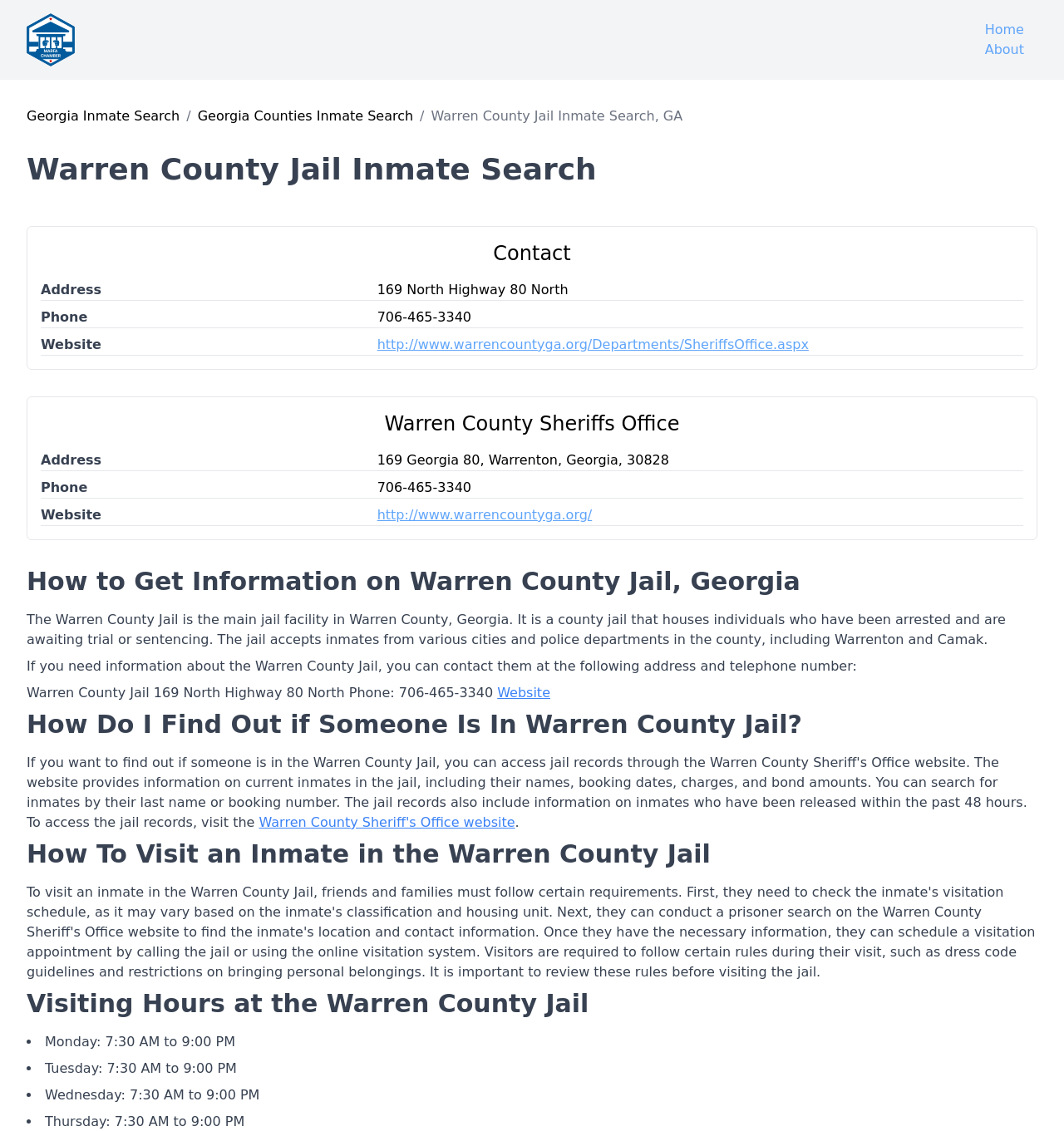Please find and report the bounding box coordinates of the element to click in order to perform the following action: "Click the Mellanie True Hills Company logo". The coordinates should be expressed as four float numbers between 0 and 1, in the format [left, top, right, bottom].

None